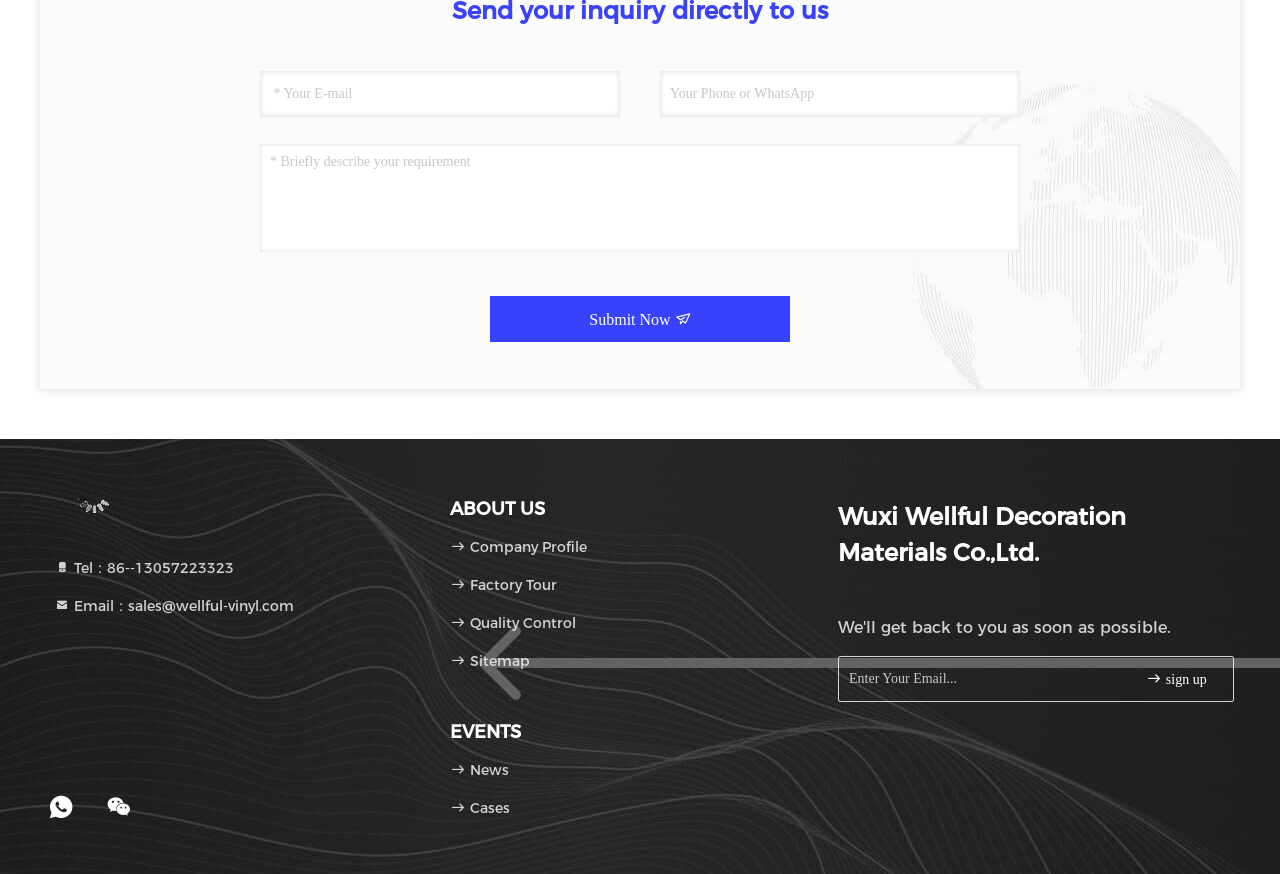Identify the bounding box coordinates for the UI element described by the following text: "placeholder="* Your E-mail"". Provide the coordinates as four float numbers between 0 and 1, in the format [left, top, right, bottom].

[0.203, 0.081, 0.484, 0.134]